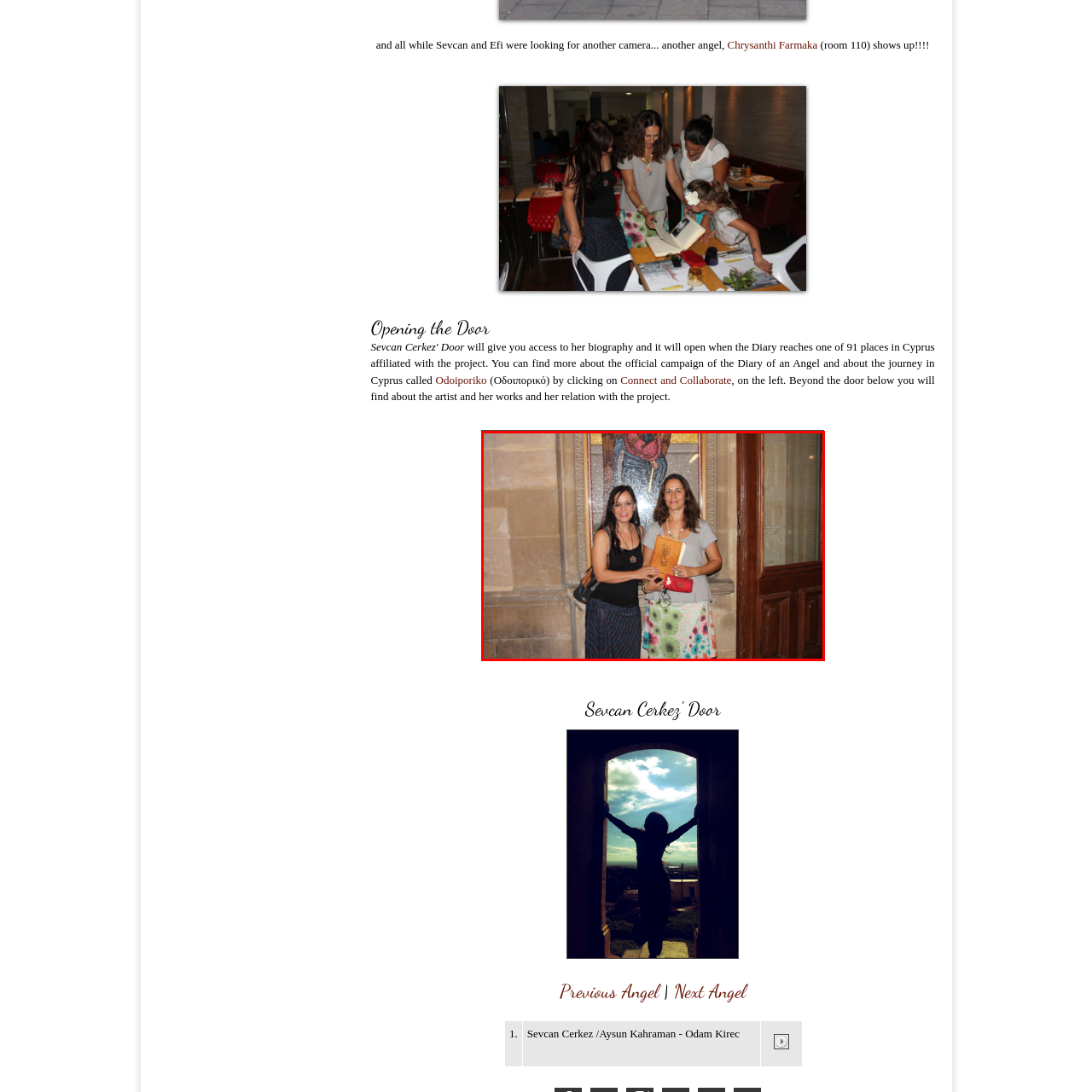Examine the image highlighted by the red boundary, What is the woman on the right presenting? Provide your answer in a single word or phrase.

Something symbolic